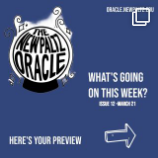Please look at the image and answer the question with a detailed explanation: What direction does the arrow point?

The arrow is located below the title, accompanying the invitation 'Here's your preview', and it points to the right, guiding readers' attention towards the upcoming content and encouraging them to explore the publication further.